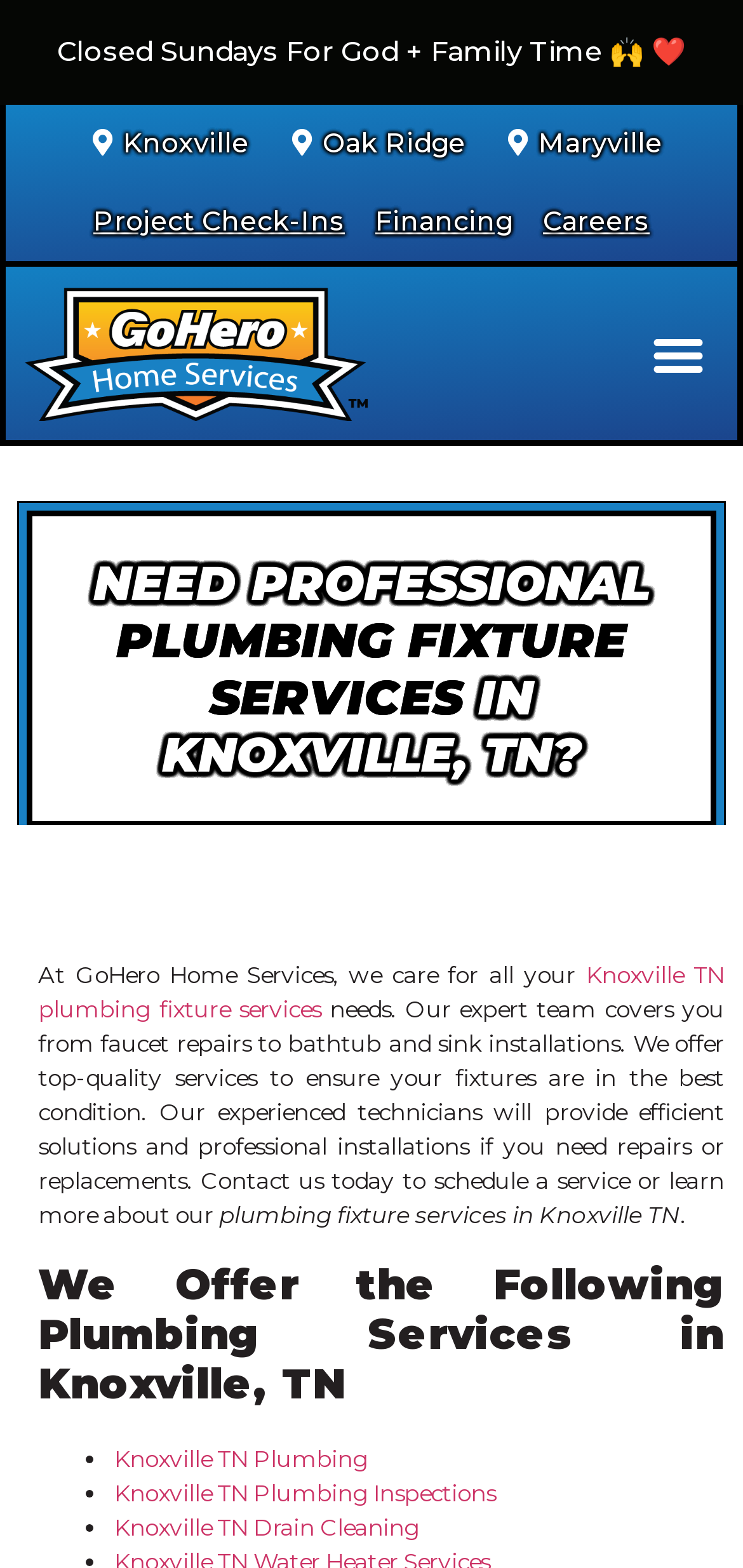Identify the bounding box coordinates of the clickable section necessary to follow the following instruction: "Explore Knoxville TN Drain Cleaning services". The coordinates should be presented as four float numbers from 0 to 1, i.e., [left, top, right, bottom].

[0.154, 0.965, 0.564, 0.983]